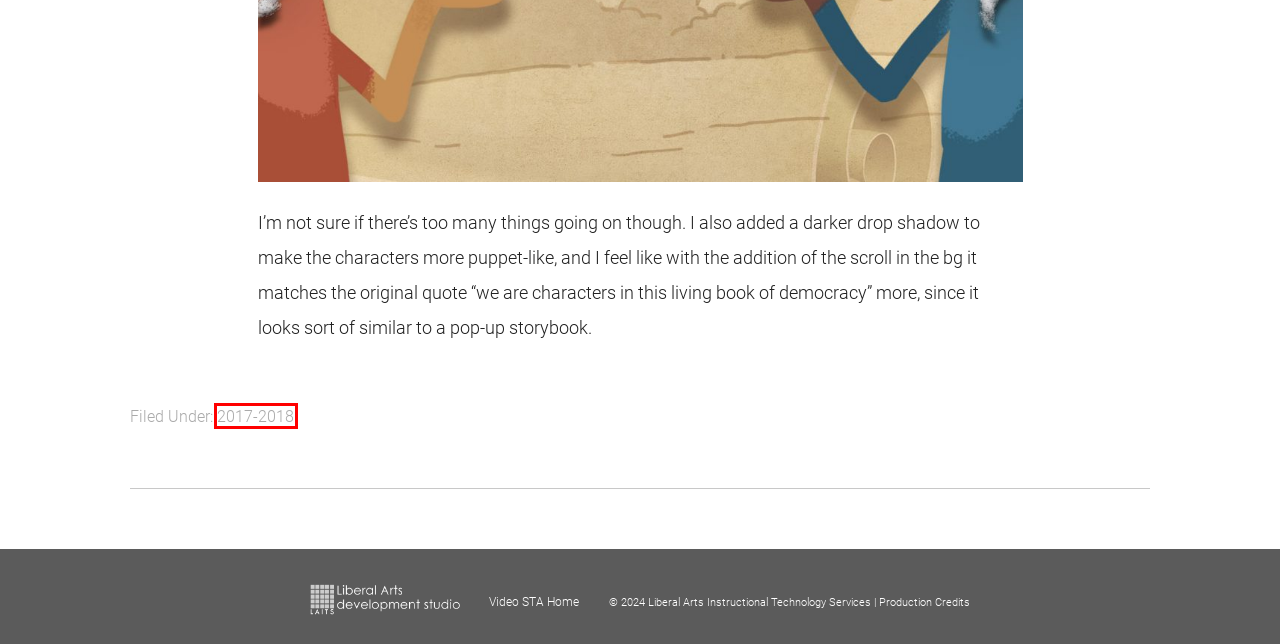You are given a webpage screenshot where a red bounding box highlights an element. Determine the most fitting webpage description for the new page that loads after clicking the element within the red bounding box. Here are the candidates:
A. Isaiah Thomas
B. Diya Nair
C. We were STAs
D. 2017-2018
E. Resources
F. Melissa Lam
G. STA Blog
H. Production Credits

D